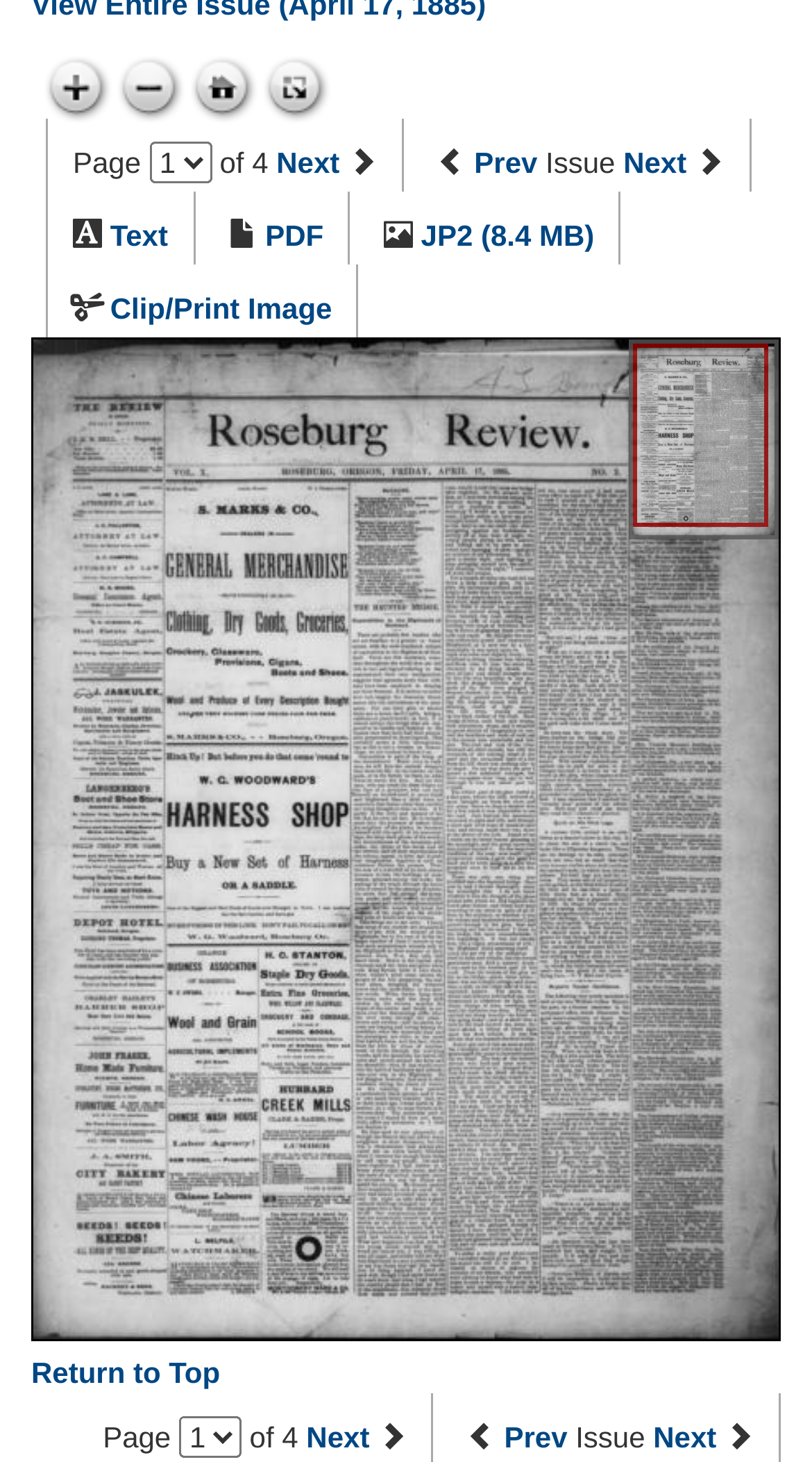Please find the bounding box for the UI element described by: "Next".

[0.377, 0.972, 0.455, 0.995]